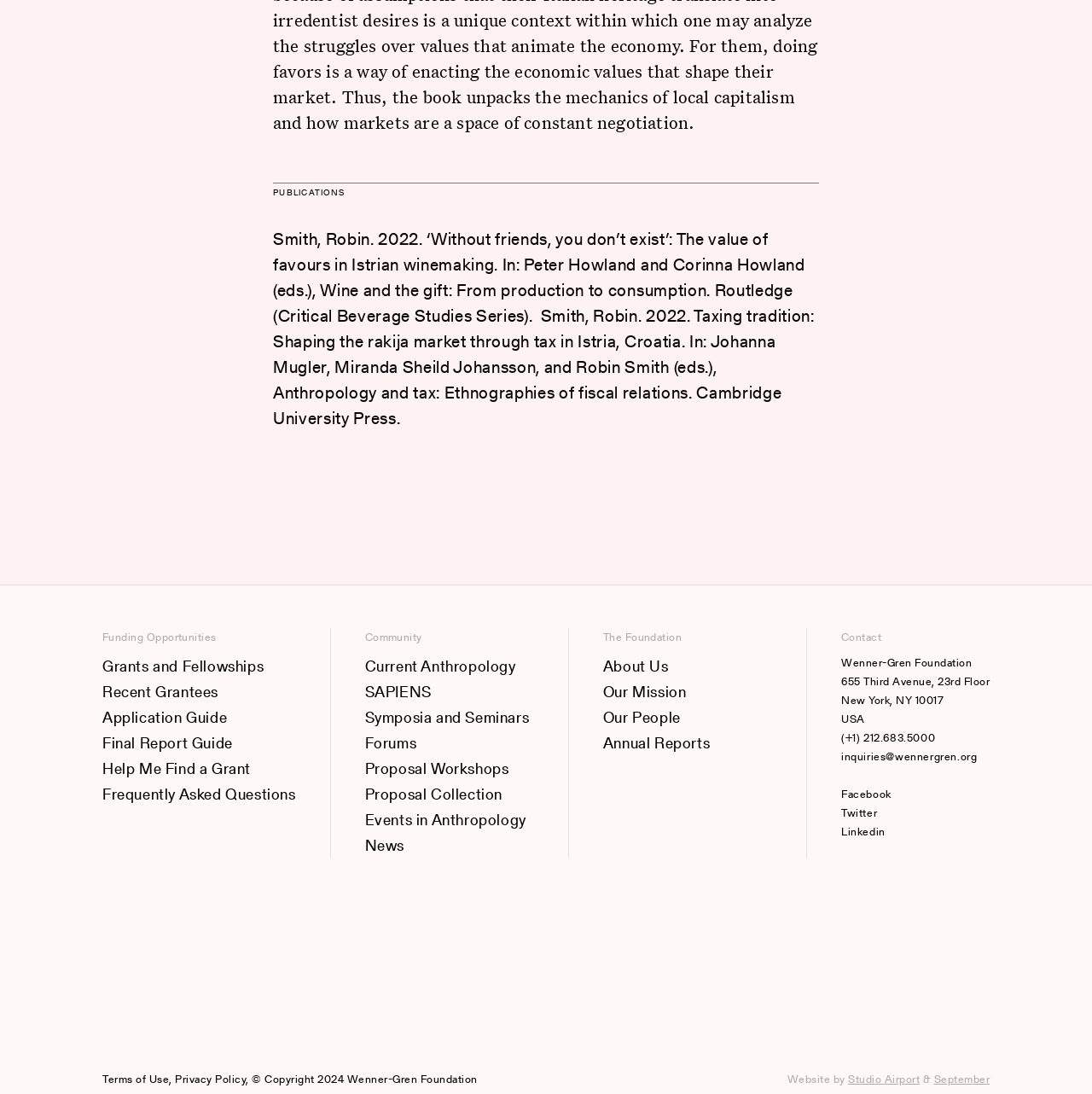What is the address of the Wenner-Gren Foundation?
Using the image as a reference, give an elaborate response to the question.

The address can be found in the footer section of the webpage, under the Contact menu, where the StaticText elements display the address in multiple lines.